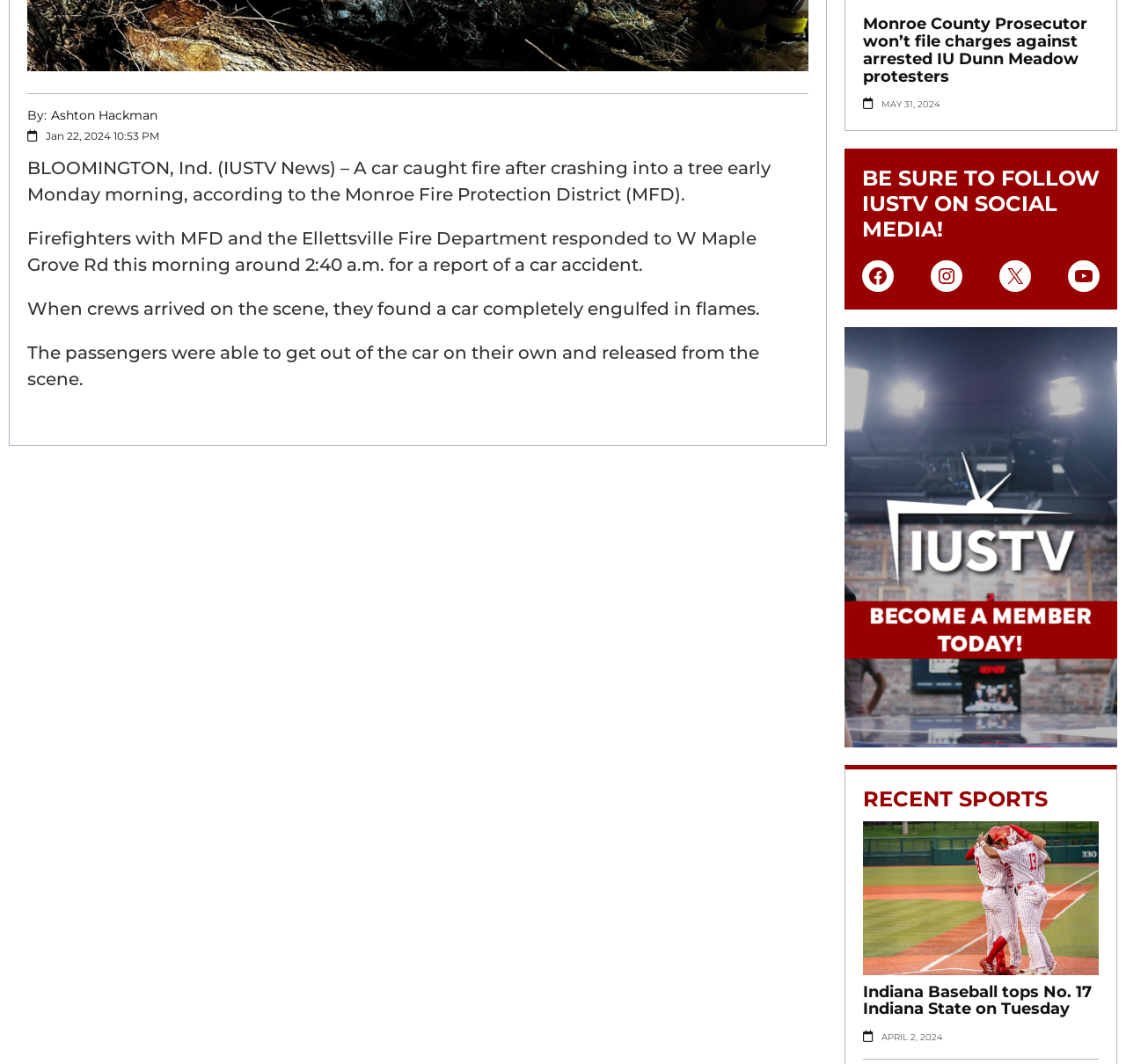Using the given element description, provide the bounding box coordinates (top-left x, top-left y, bottom-right x, bottom-right y) for the corresponding UI element in the screenshot: YouTube

[0.948, 0.244, 0.977, 0.274]